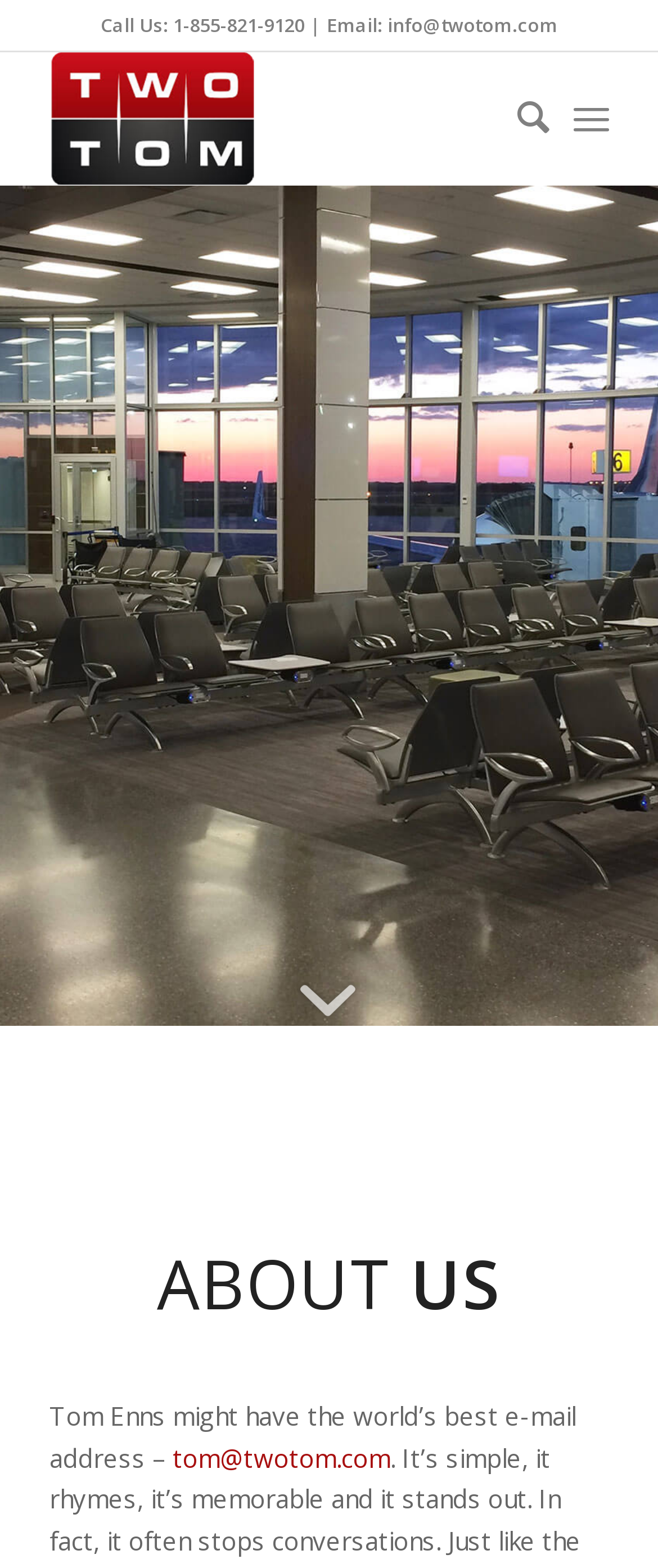Please provide a comprehensive answer to the question based on the screenshot: What is the main topic of the webpage?

I found the main topic by looking at the heading in the main section of the webpage, which says 'ABOUT US'.